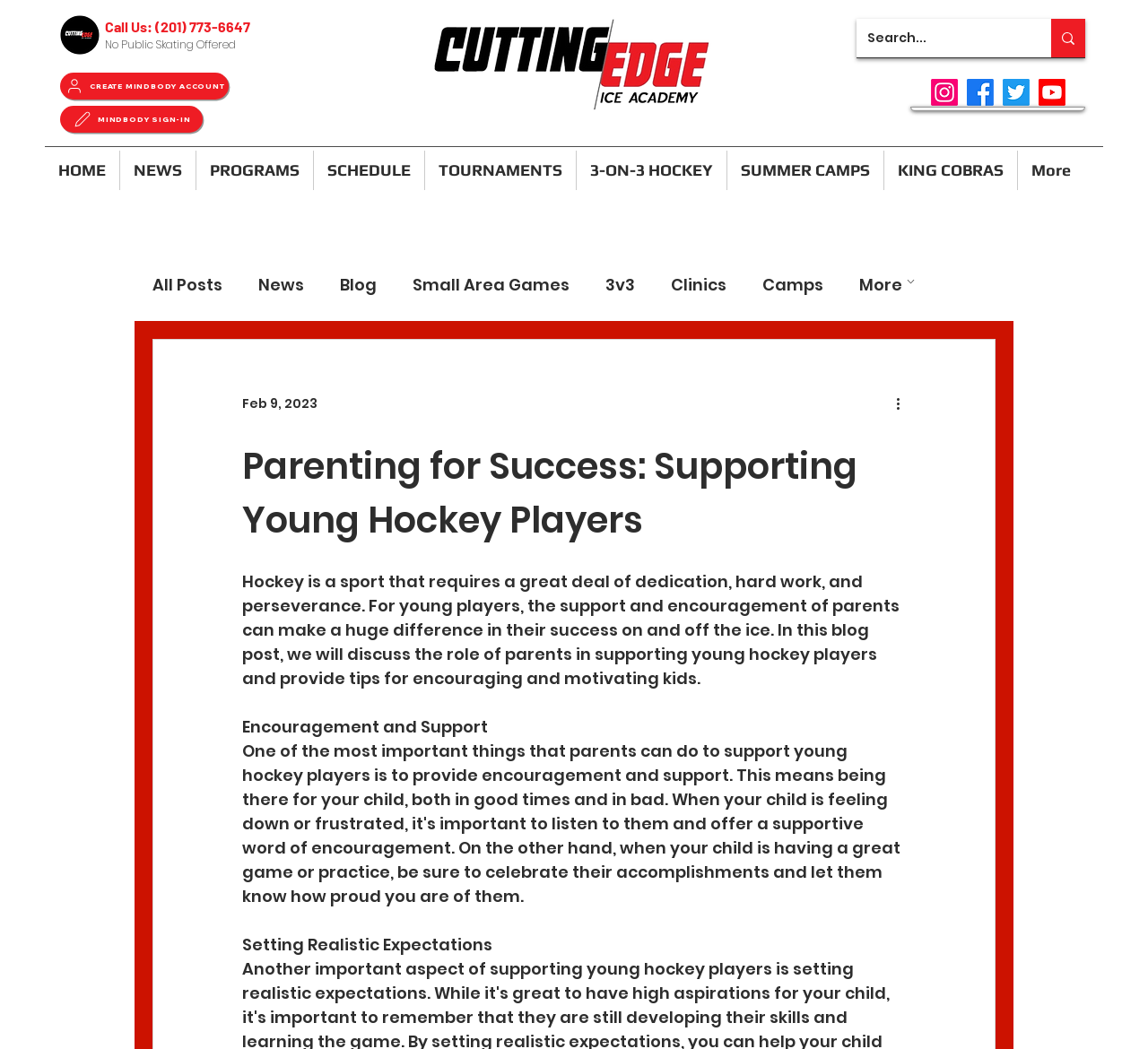What is the navigation menu for?
Answer the question with a single word or phrase, referring to the image.

To access different sections of the website